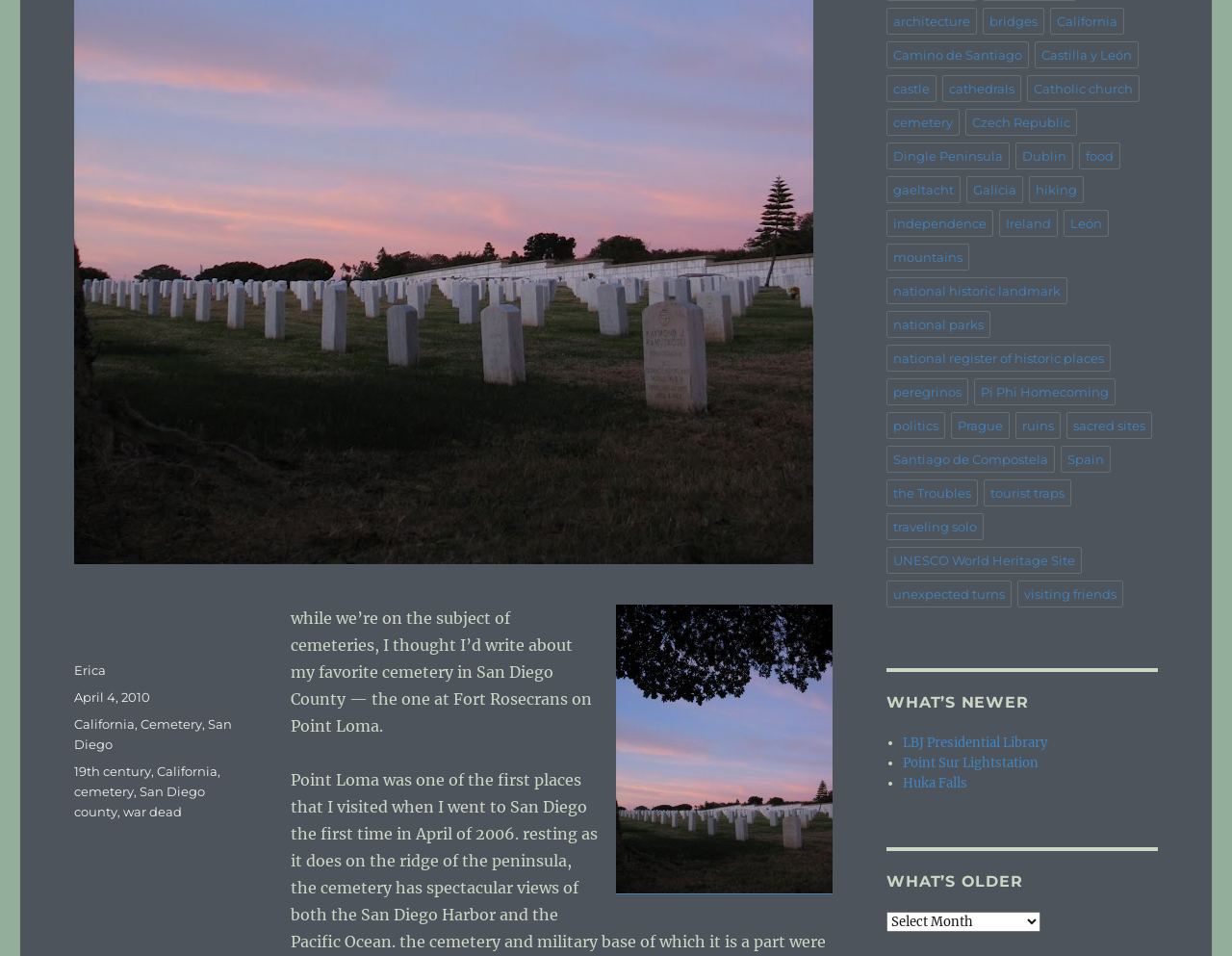Could you provide the bounding box coordinates for the portion of the screen to click to complete this instruction: "view the post dated April 4, 2010"?

[0.06, 0.721, 0.122, 0.737]